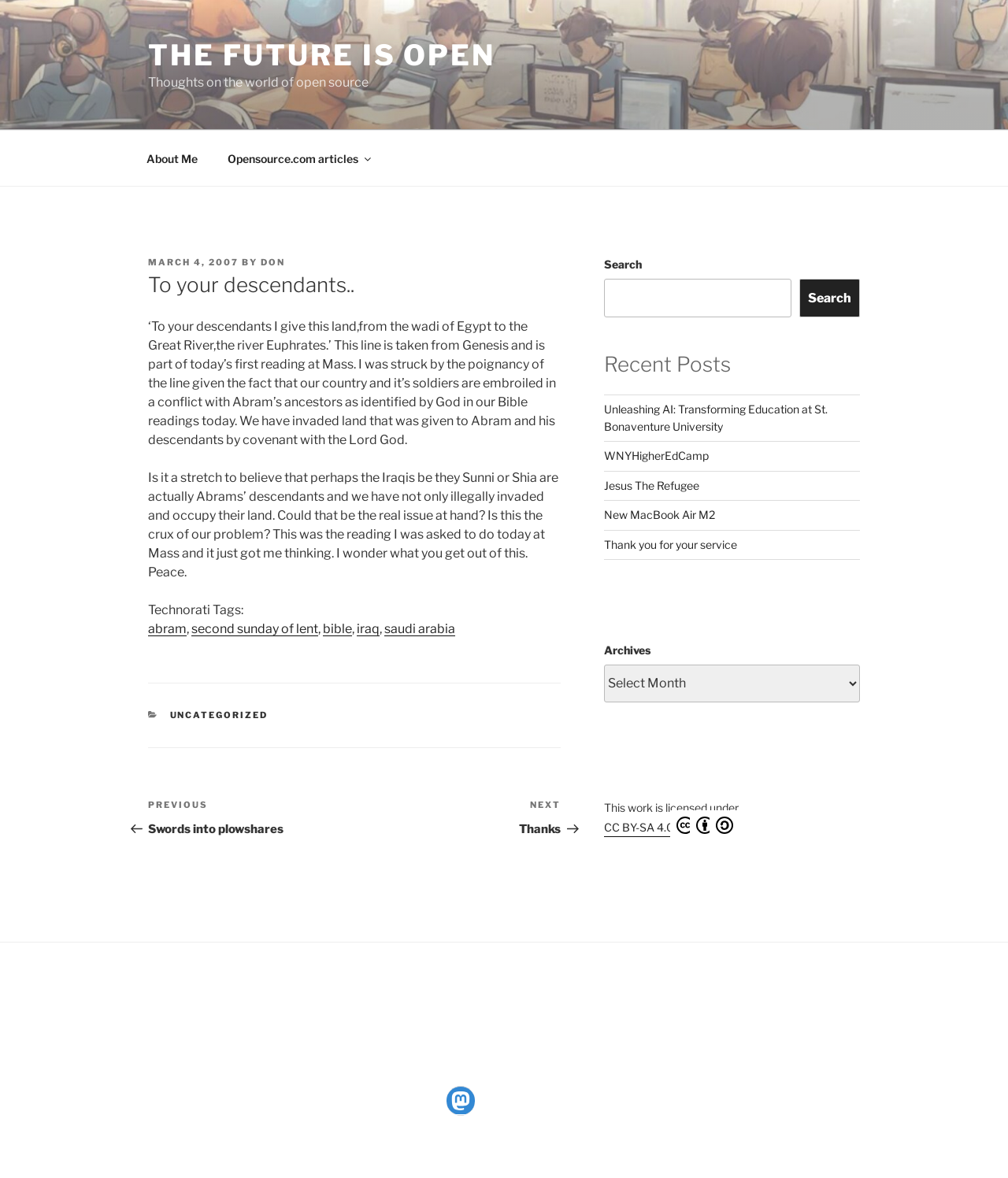Identify the text that serves as the heading for the webpage and generate it.

To your descendants..